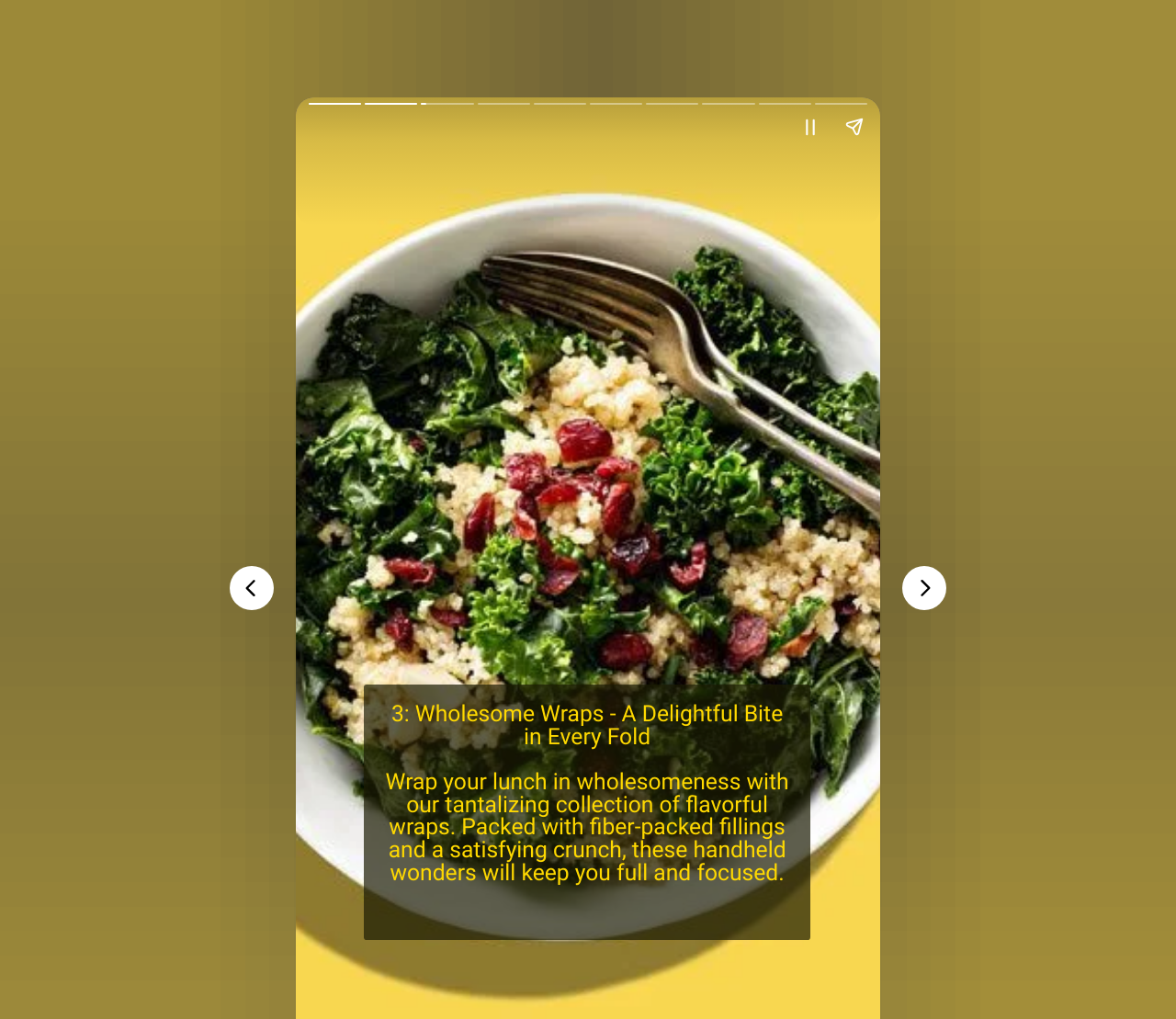Provide a one-word or one-phrase answer to the question:
Are there any images on the webpage?

Unknown